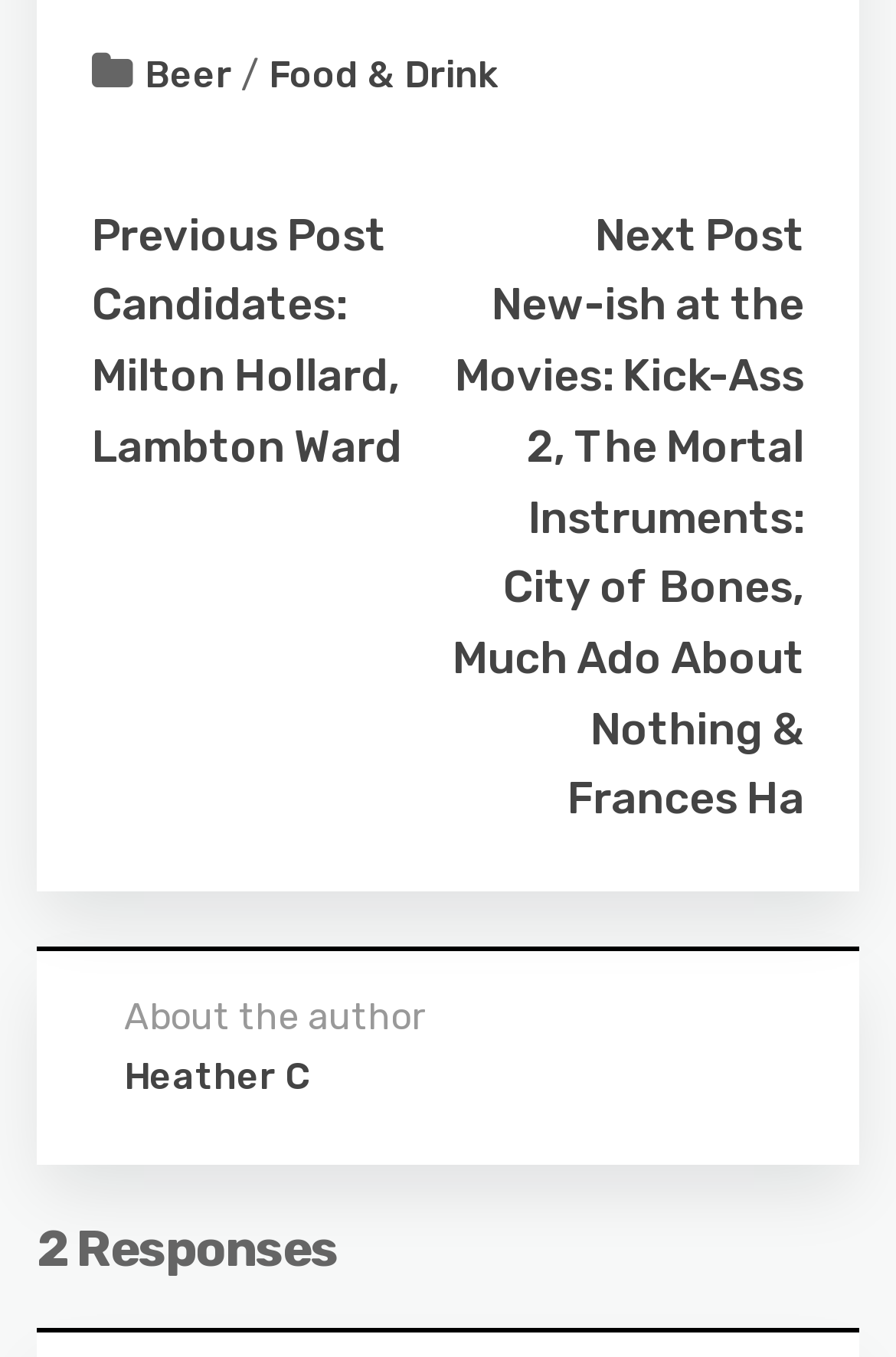How many links are there in the post?
Kindly answer the question with as much detail as you can.

I counted the number of links in the post by looking at the links 'Candidates: Milton Hollard, Lambton Ward', 'New-ish at the Movies: Kick-Ass 2, The Mortal Instruments: City of Bones, Much Ado About Nothing & Frances Ha', 'Previous Post', 'Next Post', and 'Beer'. There are 5 links in total.